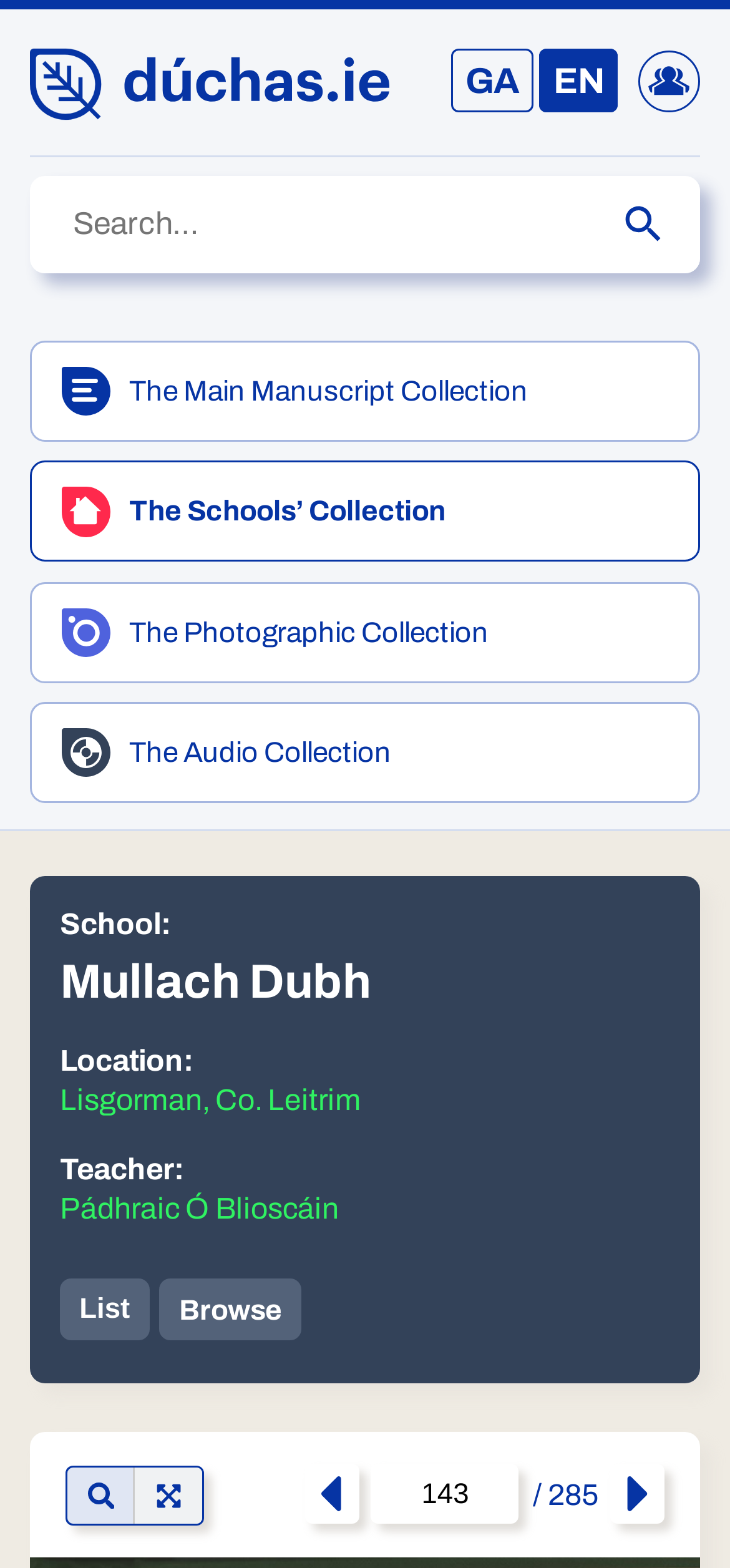Find the bounding box coordinates for the HTML element described as: "Lisgorman, Co. Leitrim". The coordinates should consist of four float values between 0 and 1, i.e., [left, top, right, bottom].

[0.082, 0.691, 0.495, 0.712]